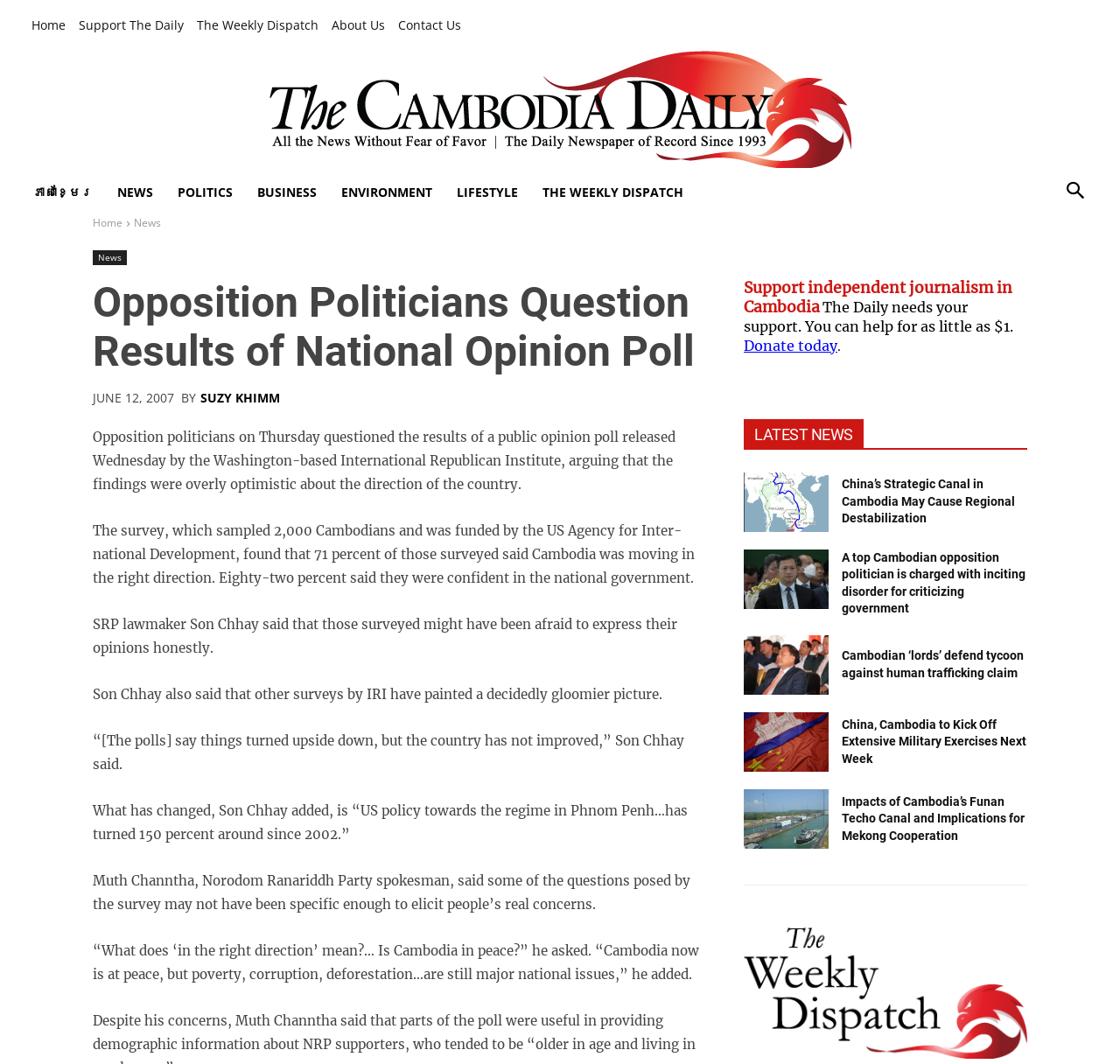Provide the bounding box coordinates for the specified HTML element described in this description: "parent_node: FATHER STYLE". The coordinates should be four float numbers ranging from 0 to 1, in the format [left, top, right, bottom].

None